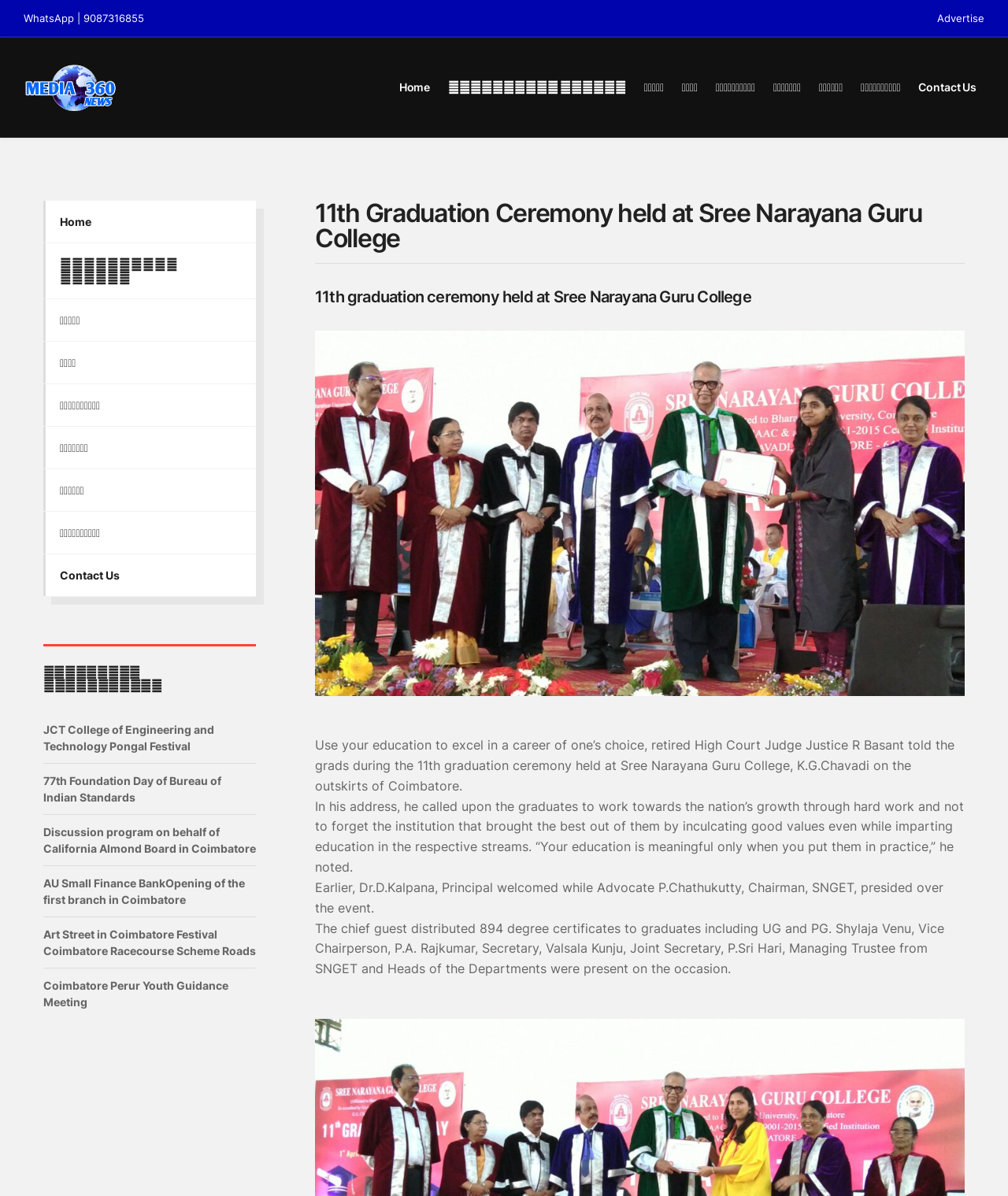Determine the bounding box coordinates of the region to click in order to accomplish the following instruction: "View the 11th Graduation Ceremony article". Provide the coordinates as four float numbers between 0 and 1, specifically [left, top, right, bottom].

[0.312, 0.168, 0.957, 0.221]